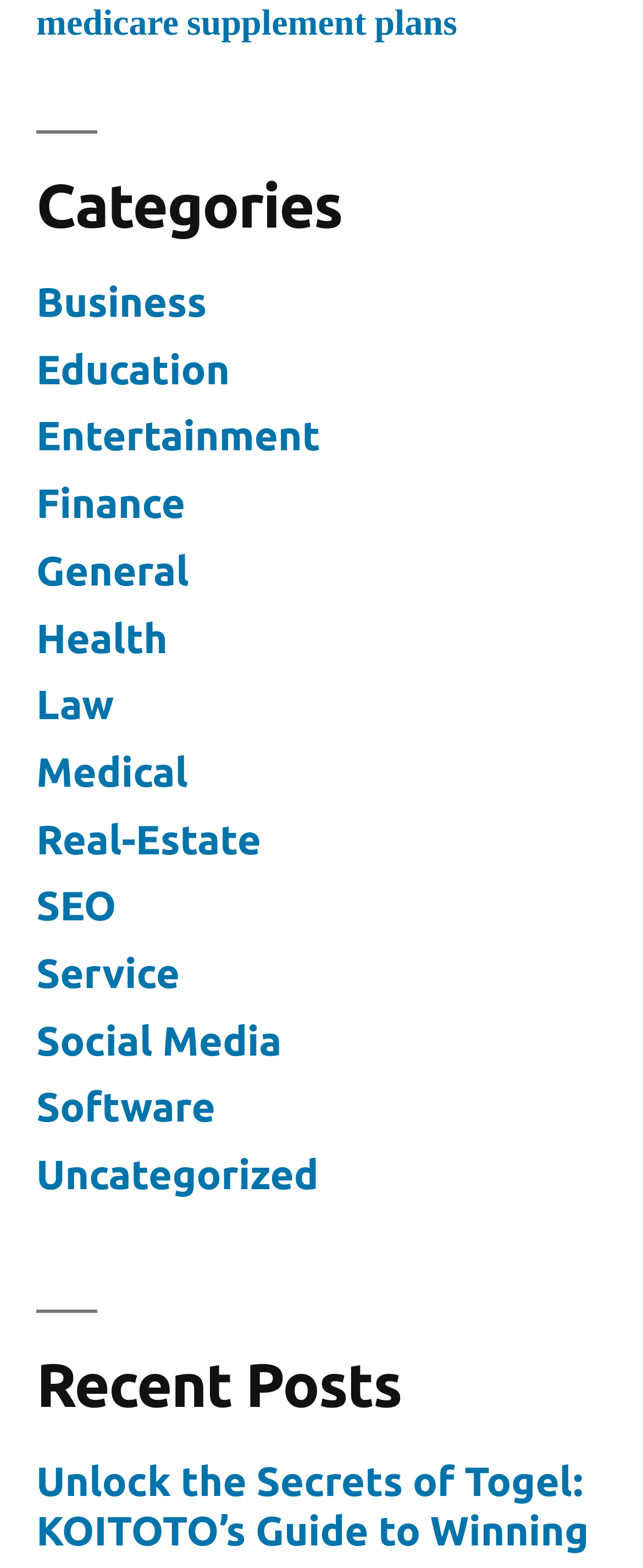How many recent posts are displayed?
Answer the question in a detailed and comprehensive manner.

I counted the number of links under the 'Recent Posts' heading and found only one link, which is 'Unlock the Secrets of Togel: KOITOTO’s Guide to Winning'.